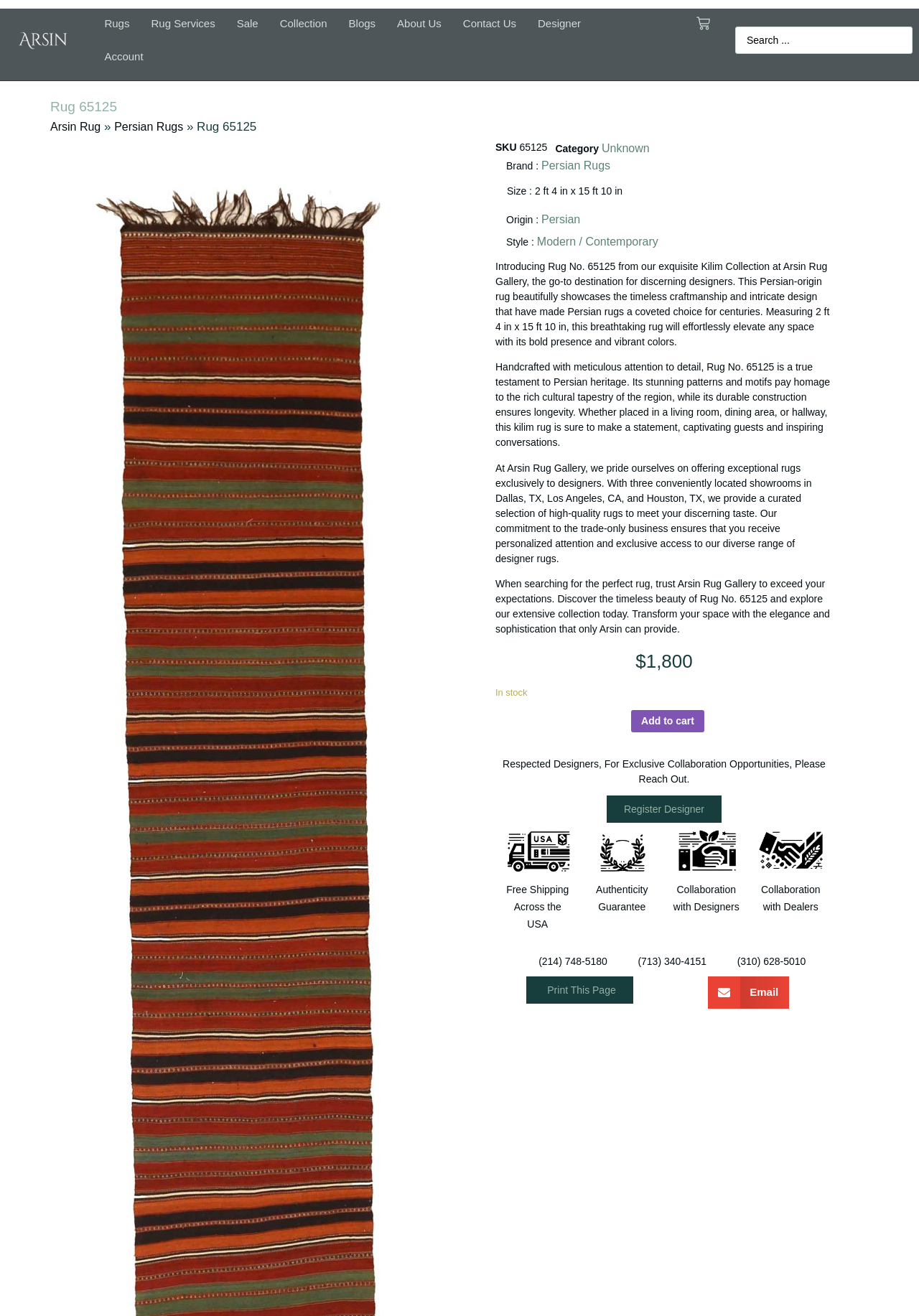Using the webpage screenshot, find the UI element described by Blogs. Provide the bounding box coordinates in the format (top-left x, top-left y, bottom-right x, bottom-right y), ensuring all values are floating point numbers between 0 and 1.

[0.368, 0.005, 0.42, 0.031]